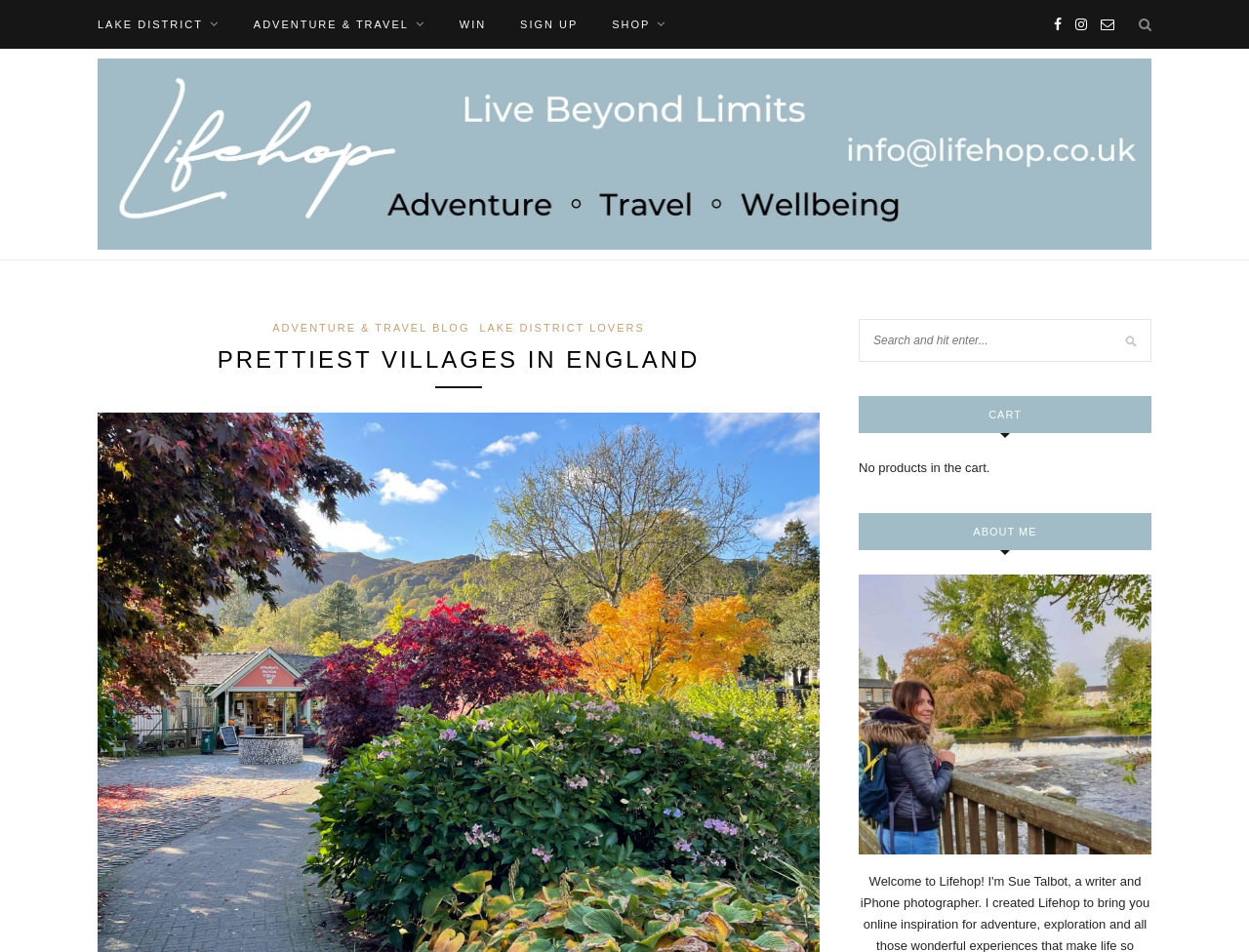Identify and provide the text of the main header on the webpage.

PRETTIEST VILLAGES IN ENGLAND